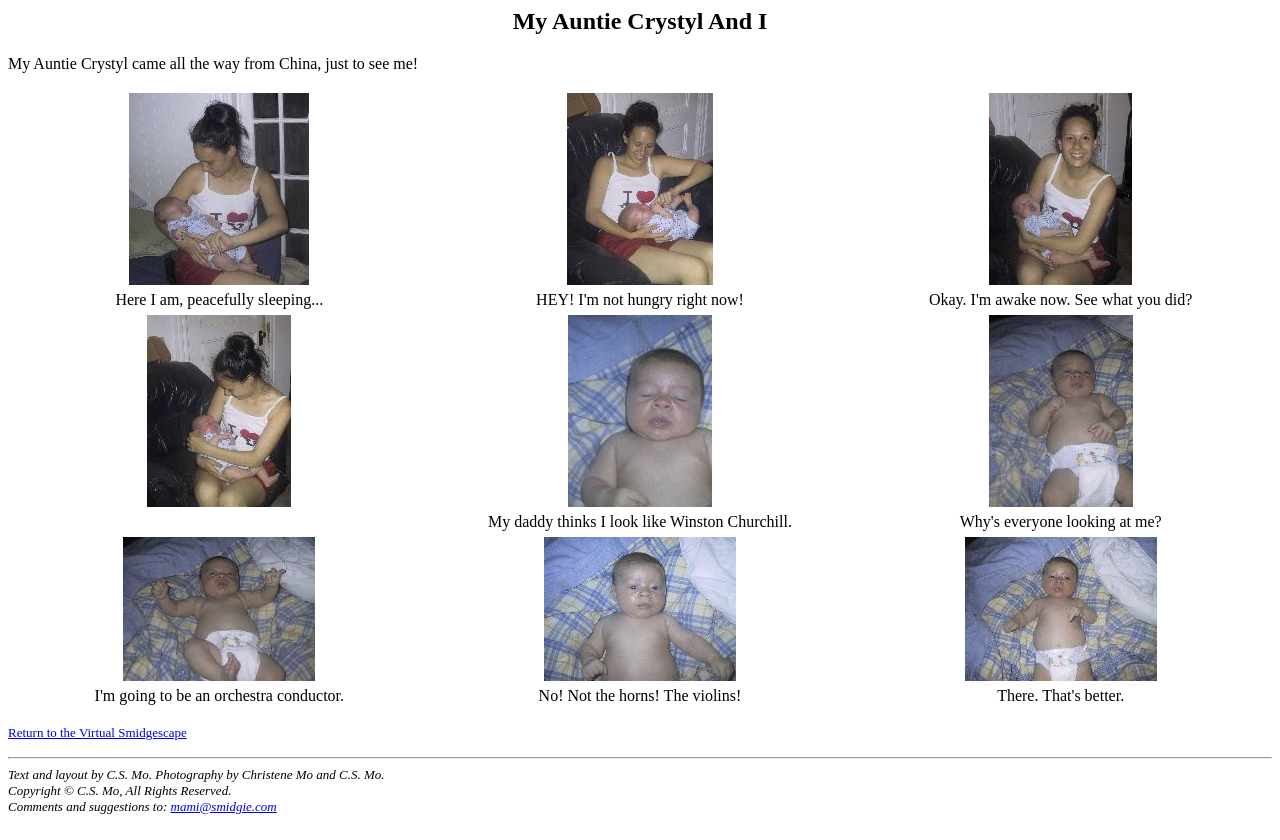Answer the following inquiry with a single word or phrase:
How many images are in the first row?

3